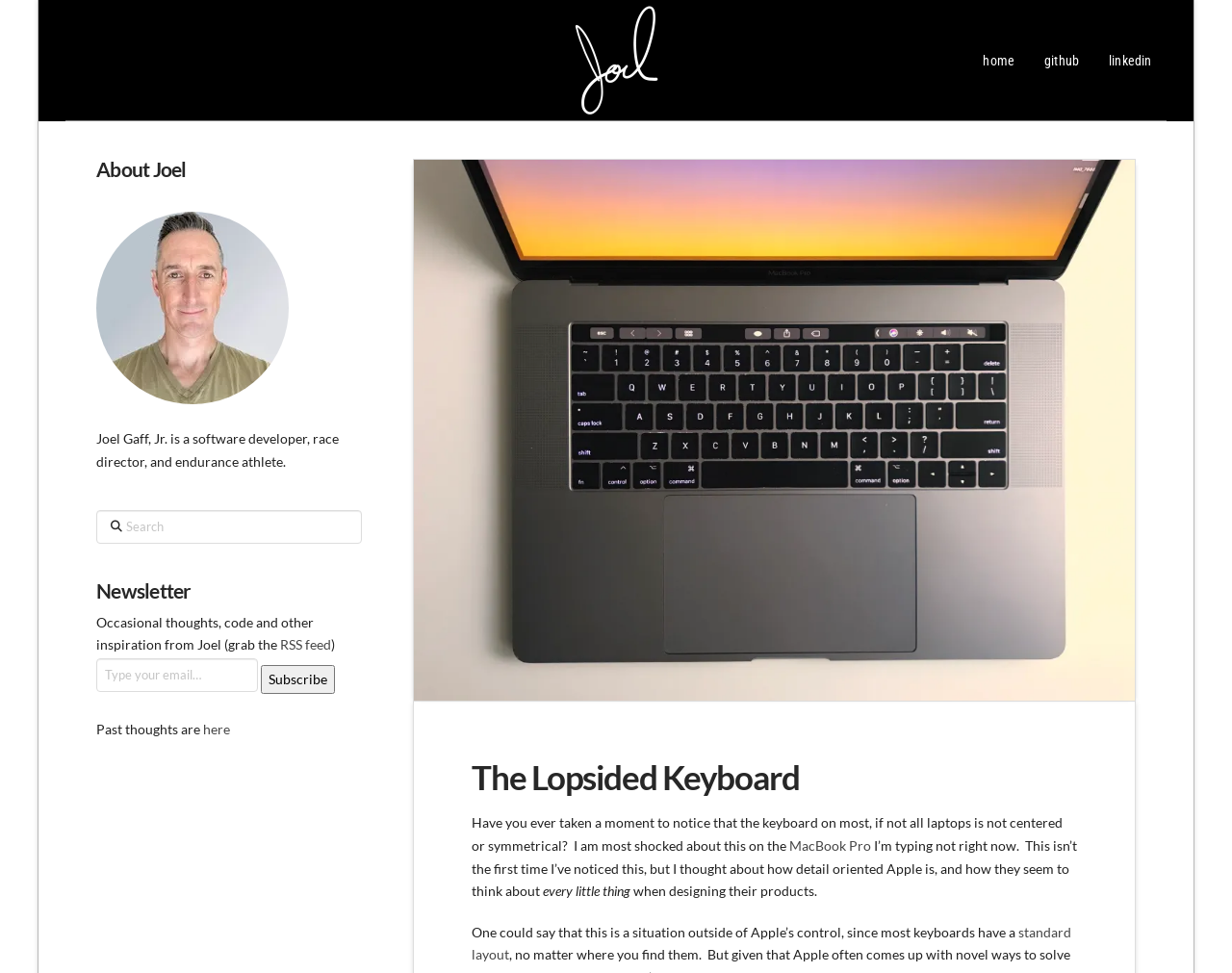Carefully examine the image and provide an in-depth answer to the question: What is the author's profession?

I inferred this from the 'About Joel' section, where it is written that 'Joel Gaff, Jr. is a software developer, race director, and endurance athlete.'